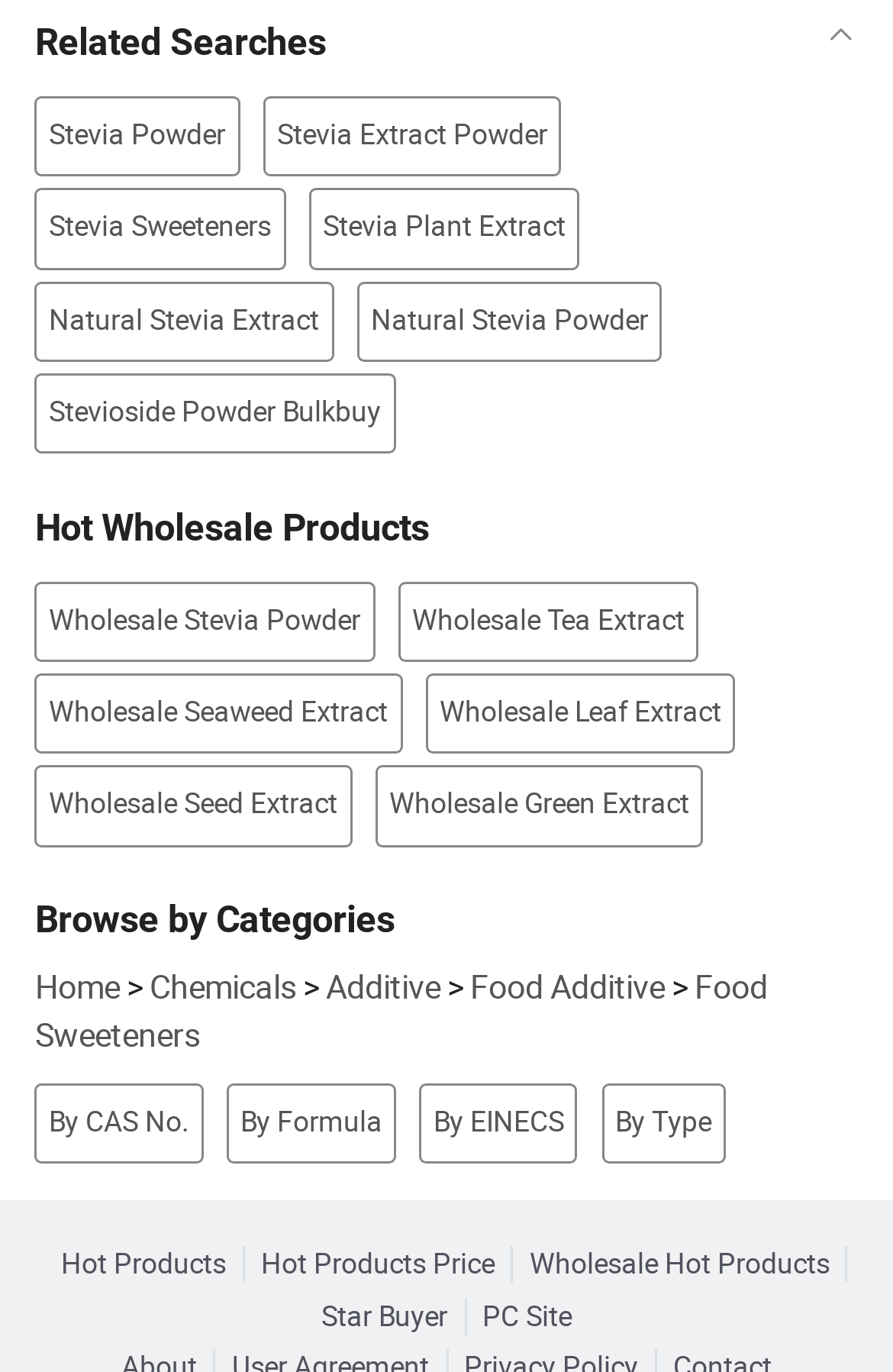Pinpoint the bounding box coordinates of the element to be clicked to execute the instruction: "View related searches".

[0.039, 0.012, 0.961, 0.053]